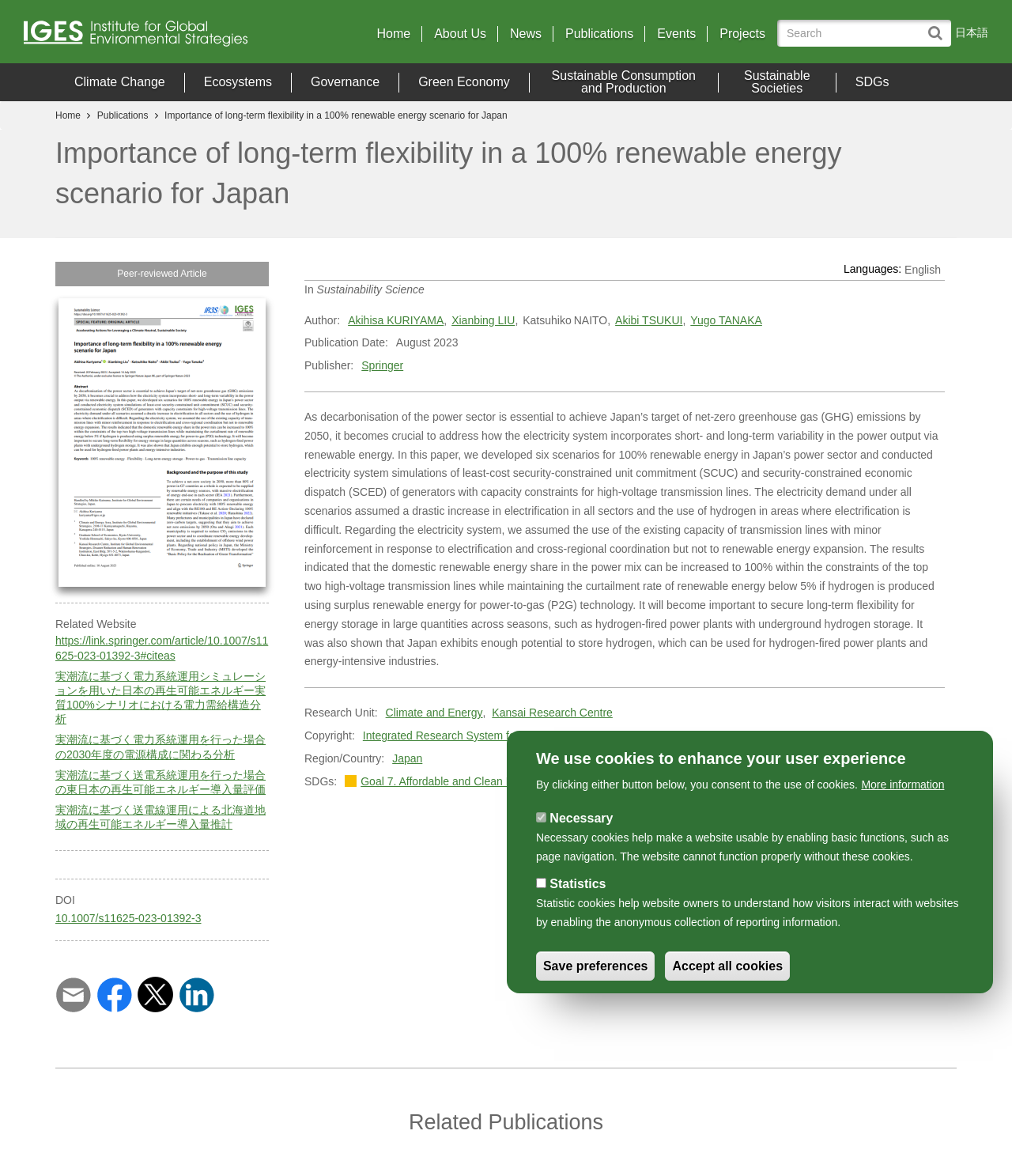Can you identify the bounding box coordinates of the clickable region needed to carry out this instruction: 'Switch to Japanese language'? The coordinates should be four float numbers within the range of 0 to 1, stated as [left, top, right, bottom].

[0.944, 0.012, 0.977, 0.033]